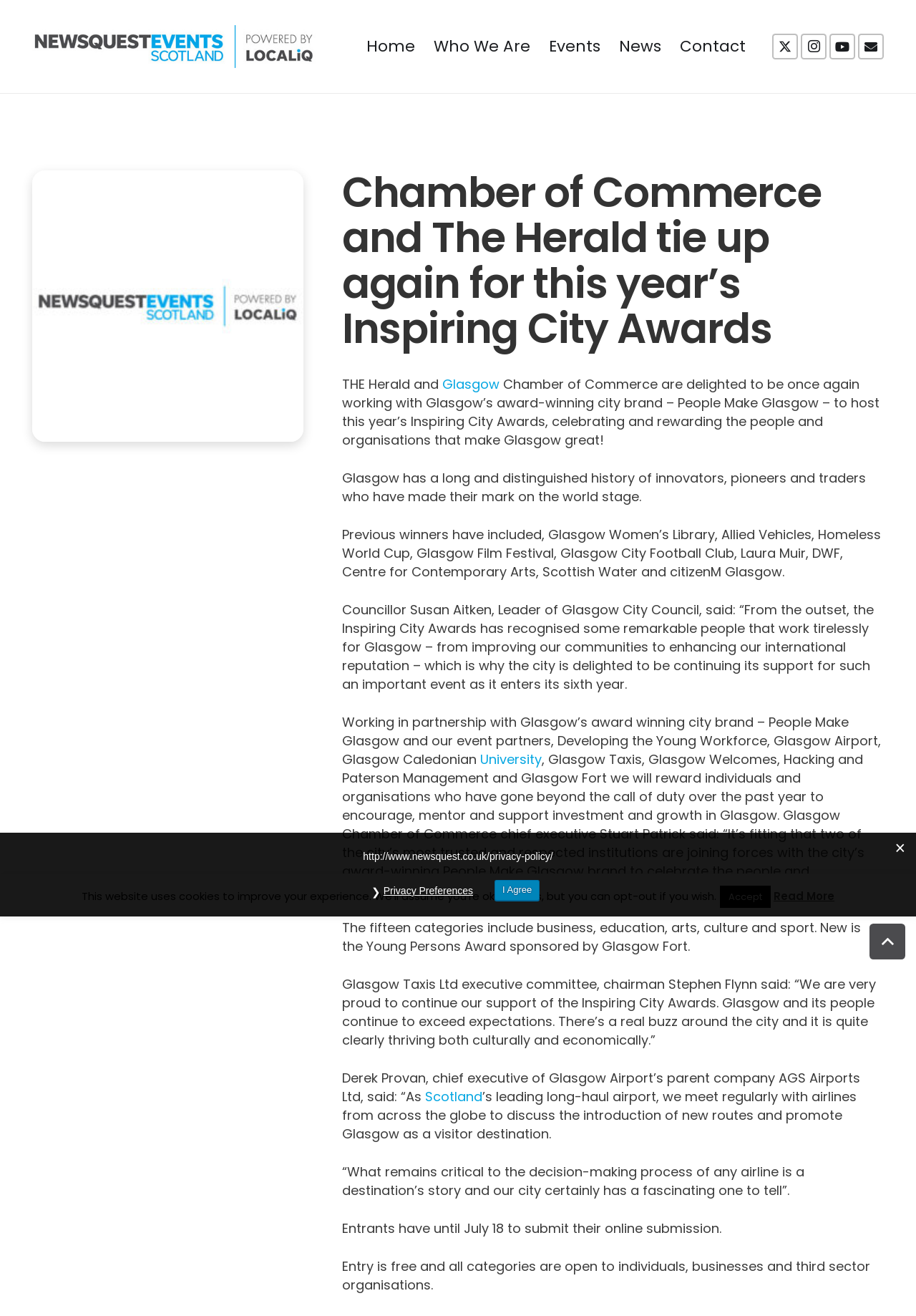Please specify the bounding box coordinates in the format (top-left x, top-left y, bottom-right x, bottom-right y), with values ranging from 0 to 1. Identify the bounding box for the UI component described as follows: Privacy Preferences

[0.411, 0.669, 0.524, 0.686]